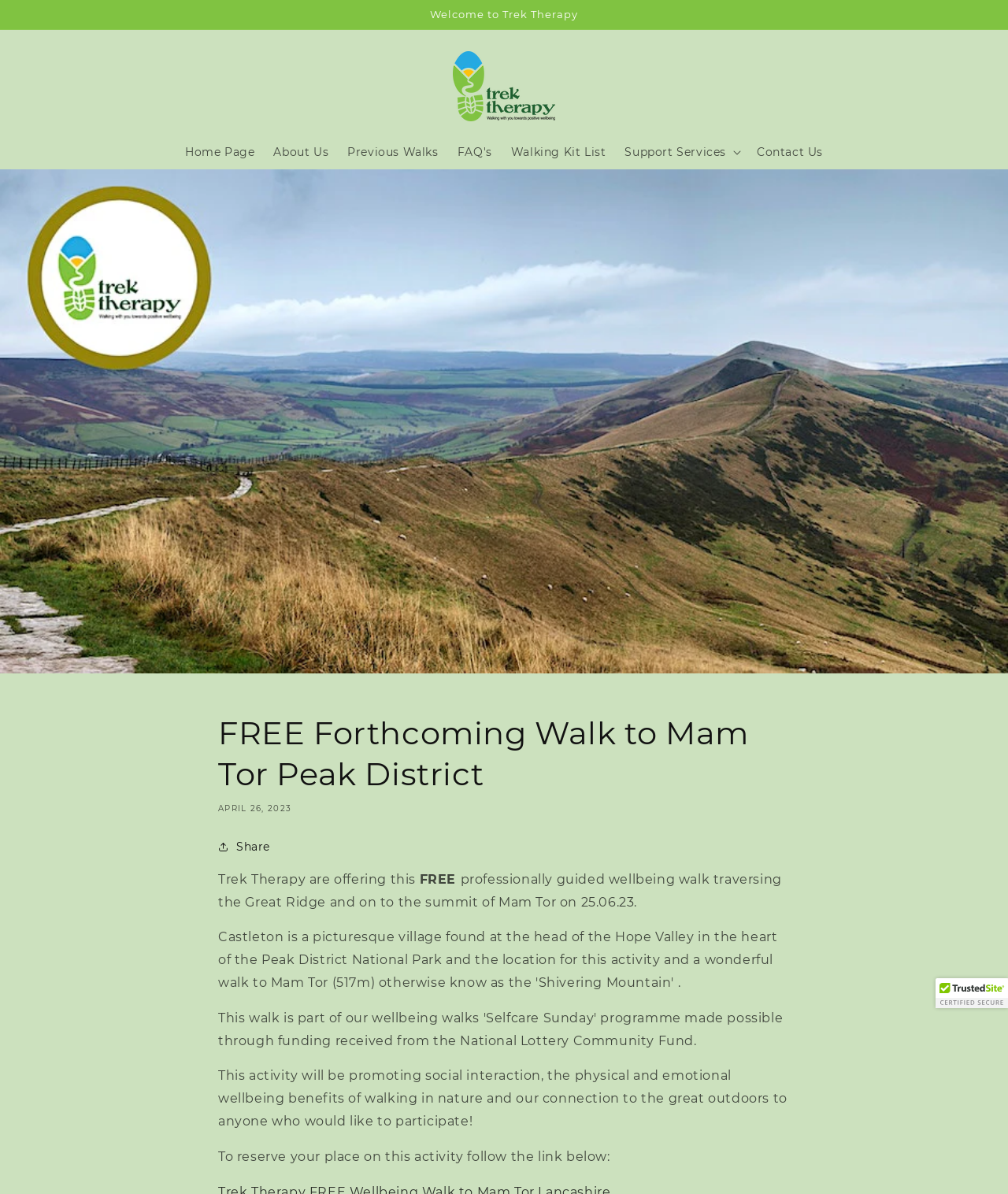Locate the bounding box coordinates of the clickable area to execute the instruction: "View Cart". Provide the coordinates as four float numbers between 0 and 1, represented as [left, top, right, bottom].

[0.905, 0.058, 0.939, 0.087]